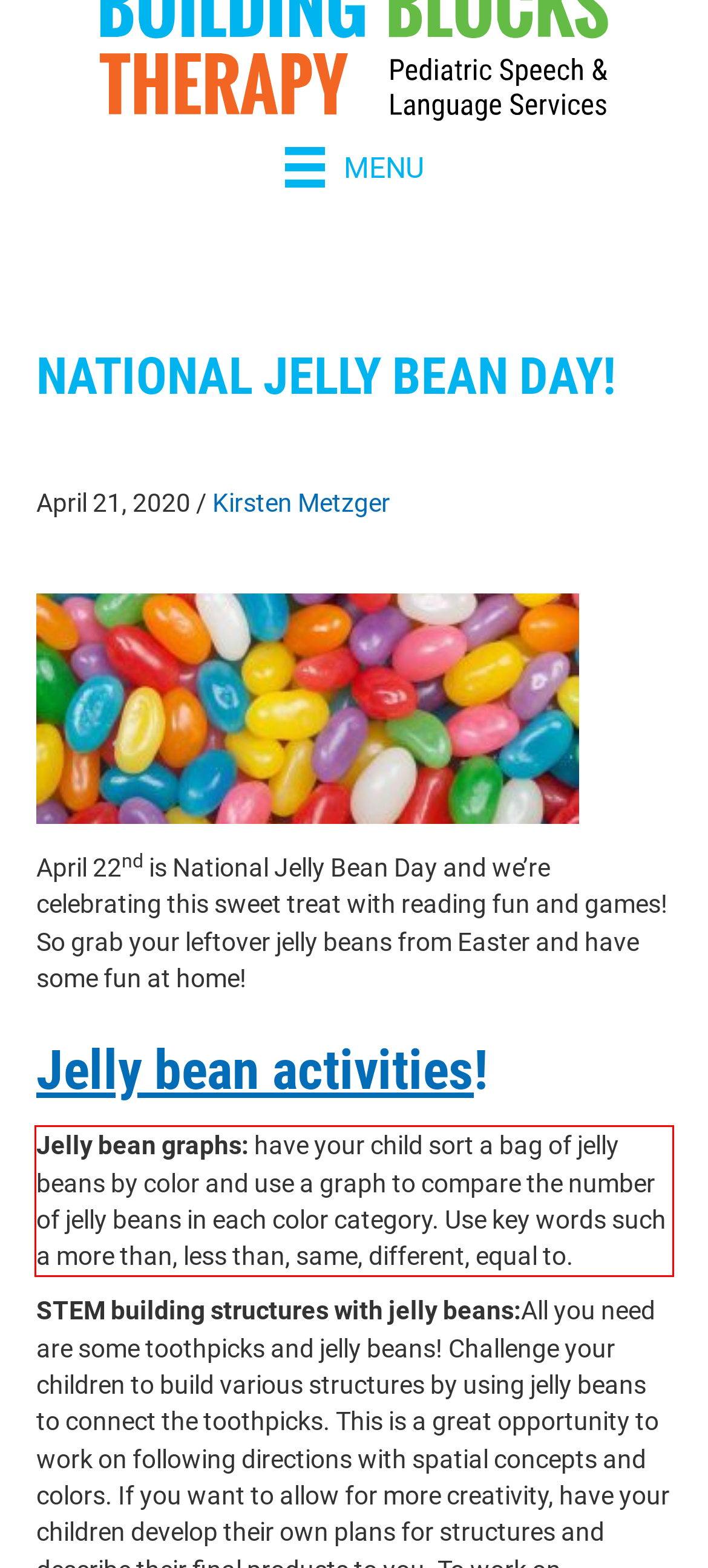You are given a screenshot showing a webpage with a red bounding box. Perform OCR to capture the text within the red bounding box.

Jelly bean graphs: have your child sort a bag of jelly beans by color and use a graph to compare the number of jelly beans in each color category. Use key words such a more than, less than, same, different, equal to.